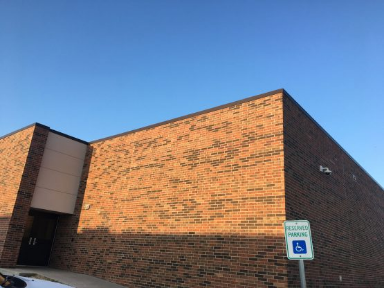Explain the image with as much detail as possible.

The image showcases a brick exterior of the Putnam City North High School Band Storage Building. The structure features a warm, earthy palette created by the red and brown tones of the brickwork, which is well-maintained and indicative of modern school architecture. In the foreground, a sign labeled "RESERVED PARKING" indicates a designated parking spot, accessible for individuals with disabilities. The clear blue sky above contrasts beautifully with the building's facade, enhancing the overall aesthetic. This location is part of recent renovations aimed at improving facilities for students and enhancing the school environment.